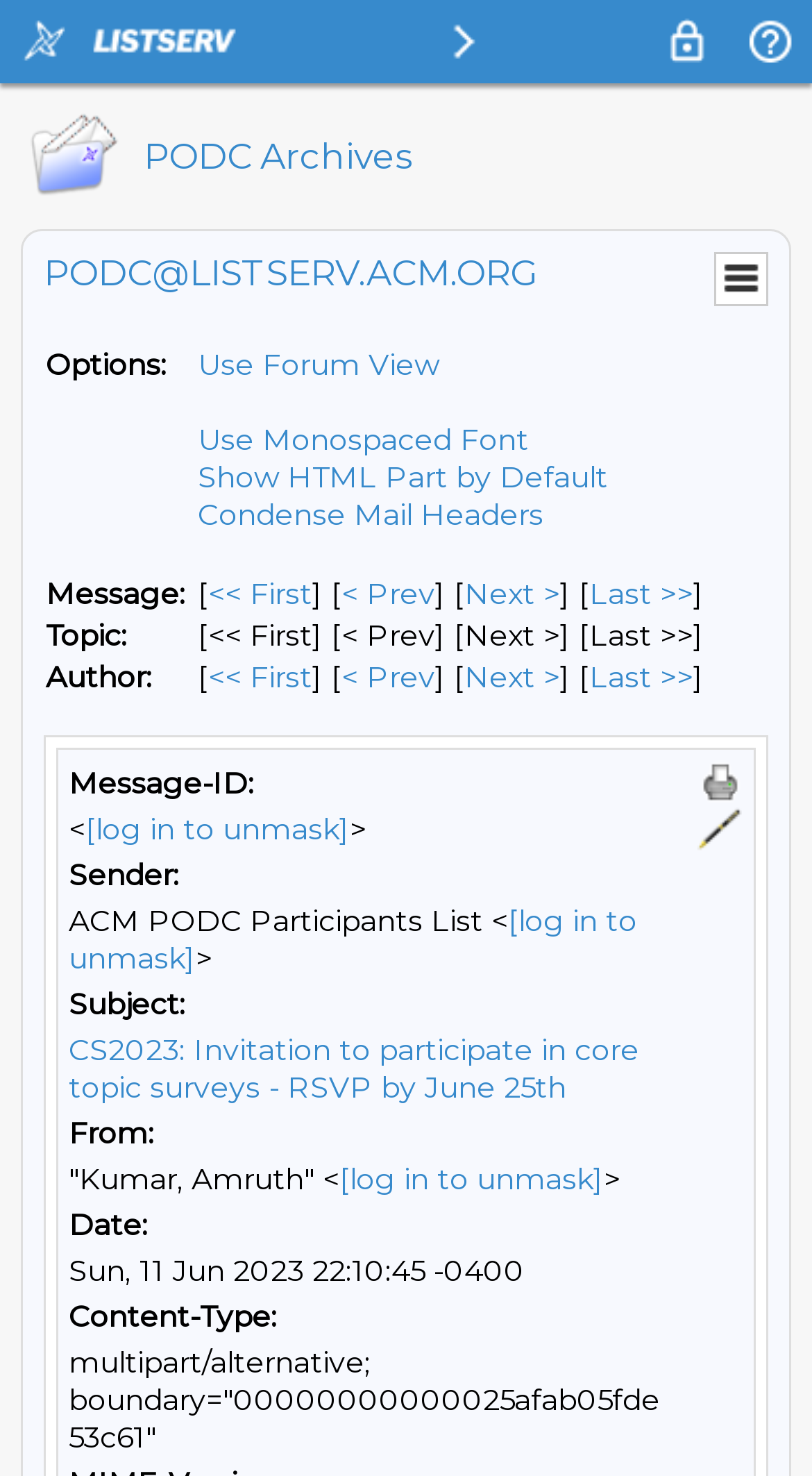Given the element description "Use Monospaced Font" in the screenshot, predict the bounding box coordinates of that UI element.

[0.244, 0.285, 0.651, 0.31]